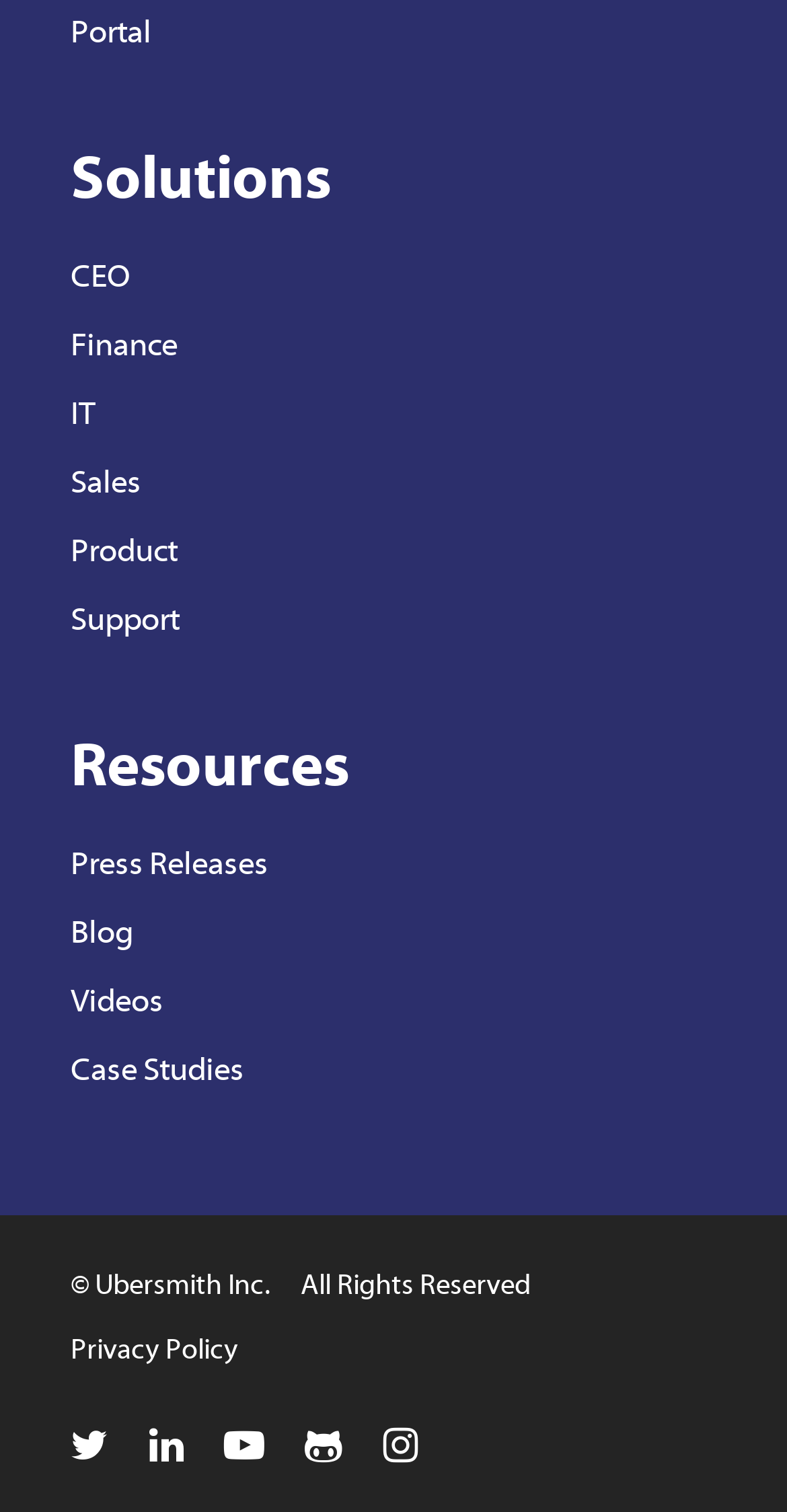What is the last link under the 'Resources' heading?
Using the visual information from the image, give a one-word or short-phrase answer.

Case Studies